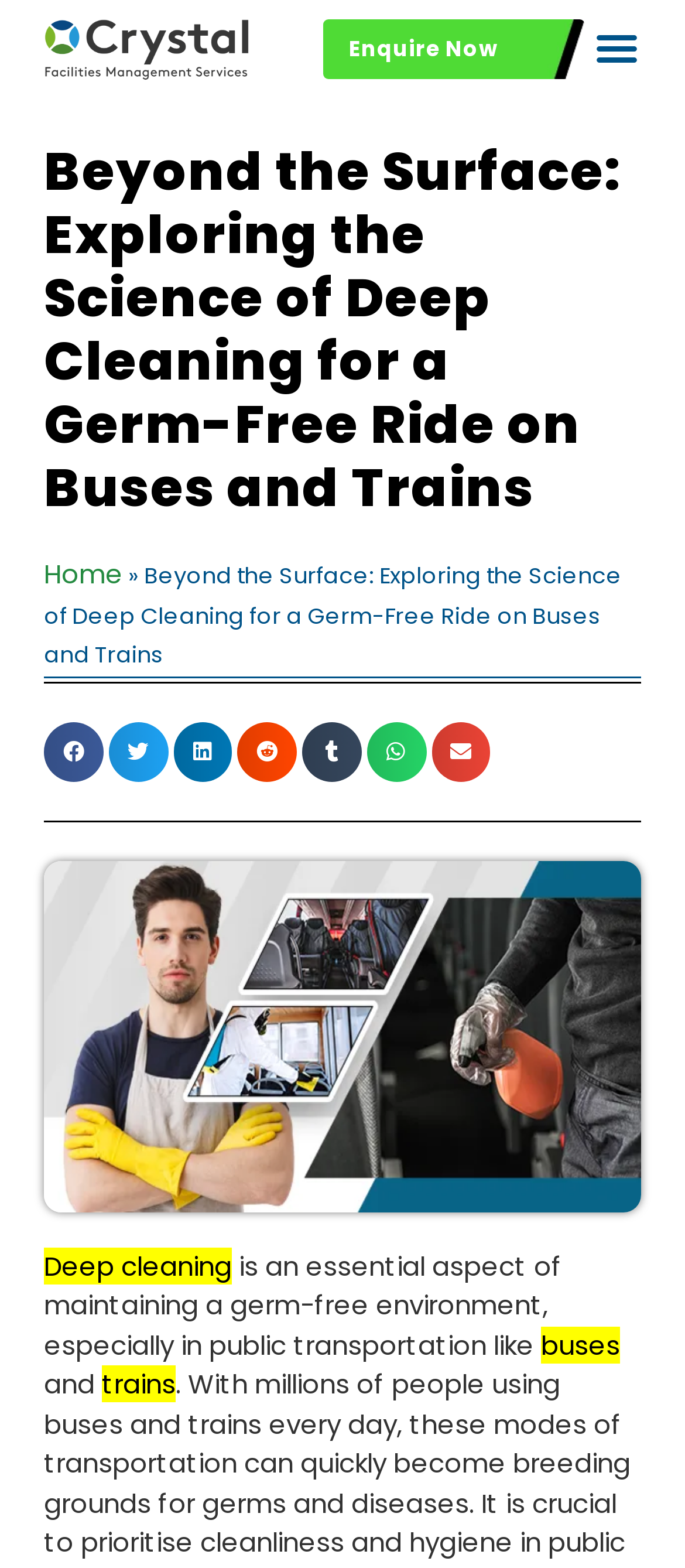What is the main topic of this webpage?
Using the screenshot, give a one-word or short phrase answer.

Deep cleaning on buses and trains